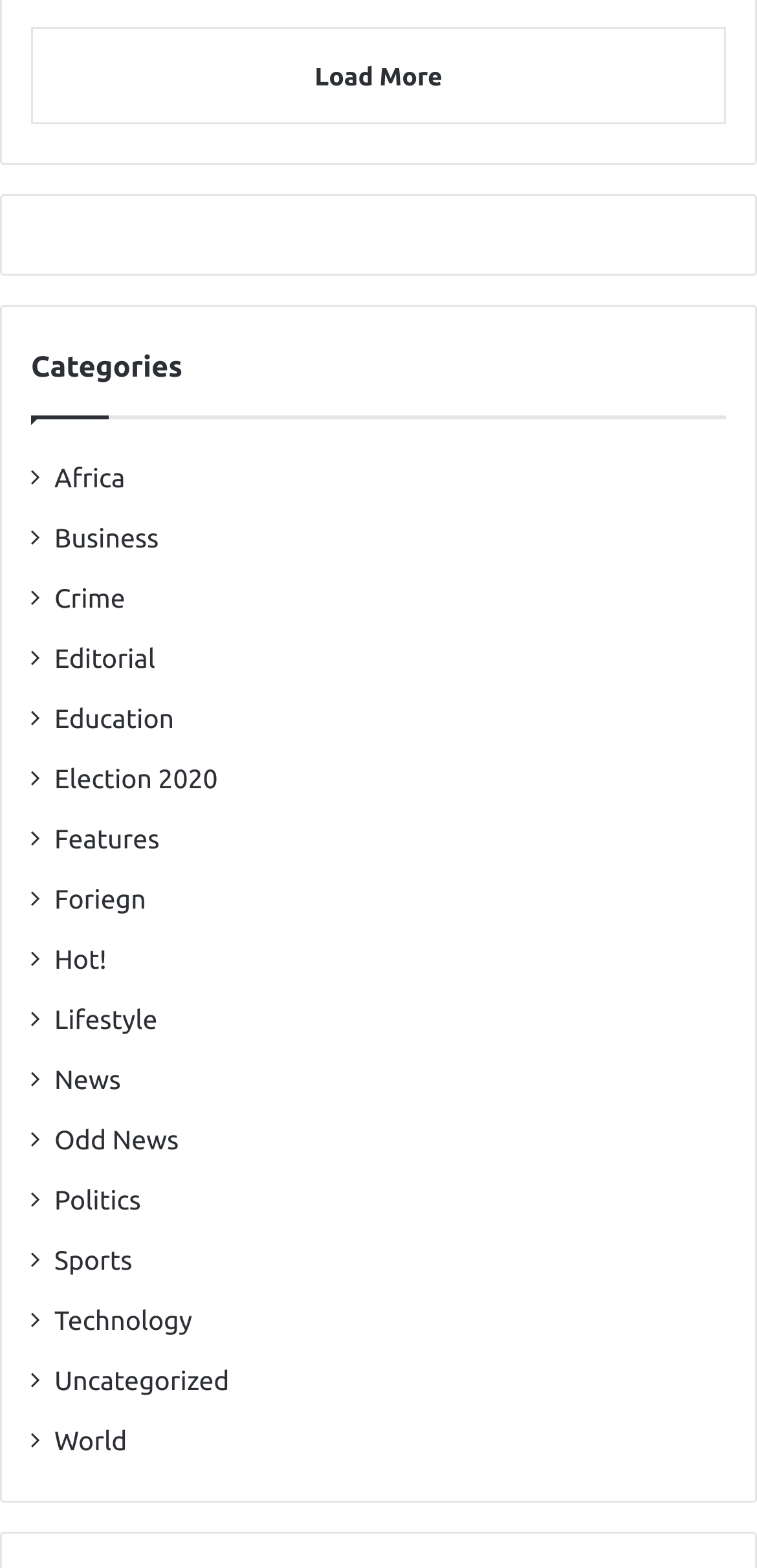Using the provided description Election 2020, find the bounding box coordinates for the UI element. Provide the coordinates in (top-left x, top-left y, bottom-right x, bottom-right y) format, ensuring all values are between 0 and 1.

[0.072, 0.485, 0.288, 0.511]